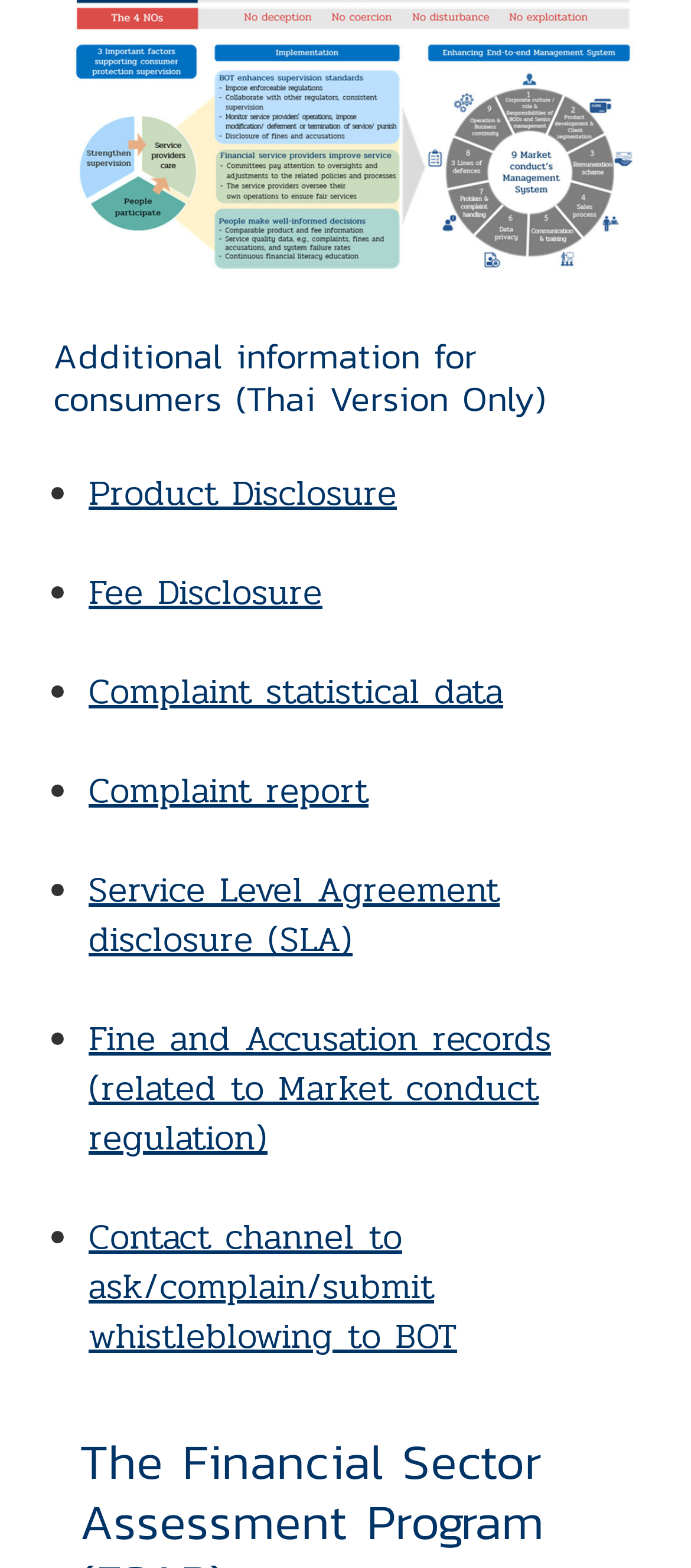What is the purpose of the webpage?
Based on the image, answer the question with a single word or brief phrase.

Provide additional information for consumers